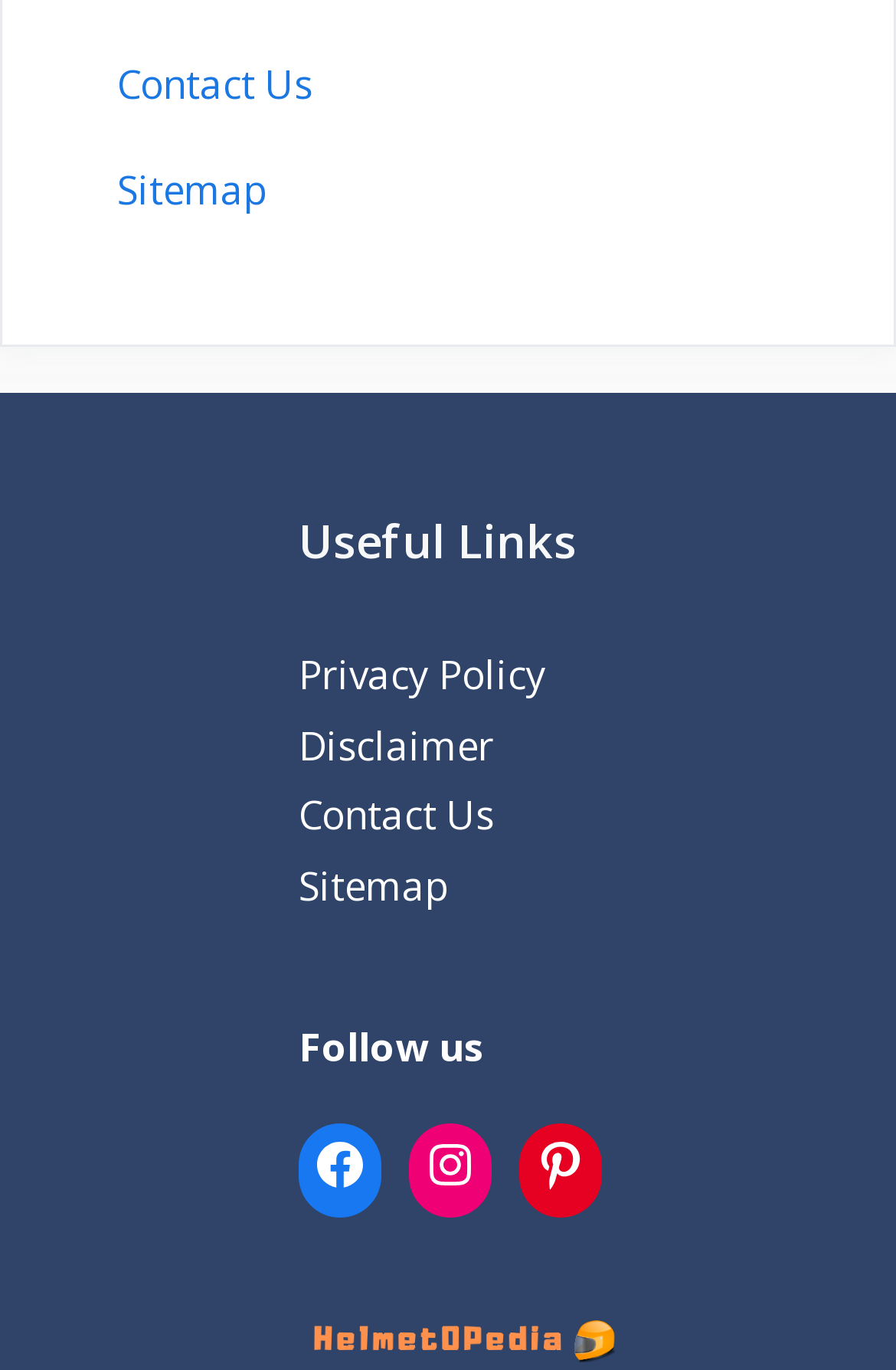How many social media links are there?
Can you give a detailed and elaborate answer to the question?

I counted the number of social media links by looking at the links 'Facebook', 'Instagram', and 'Pinterest' in the section that says 'Follow us'.